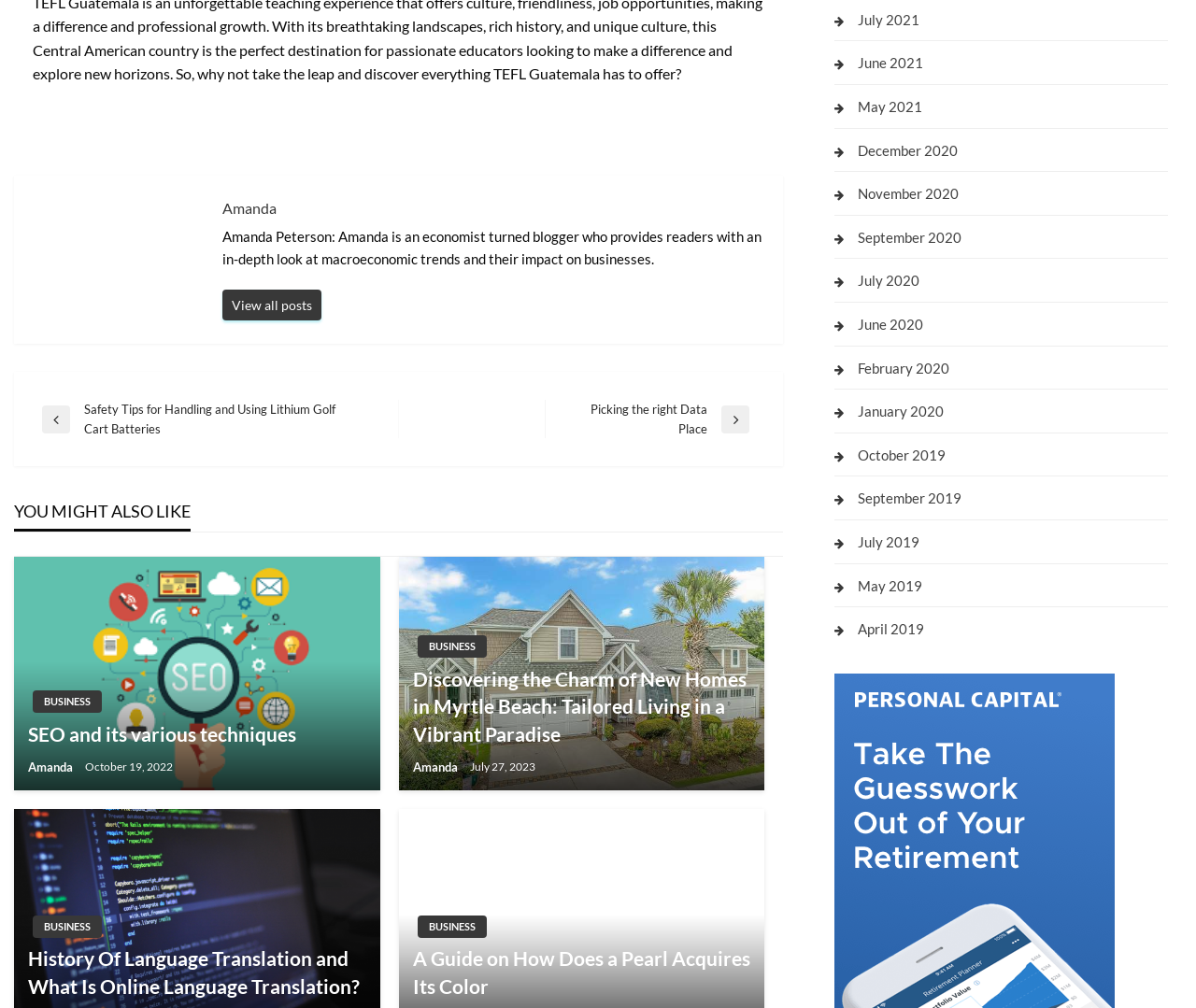Provide a one-word or one-phrase answer to the question:
How many months are listed in the archive section?

15